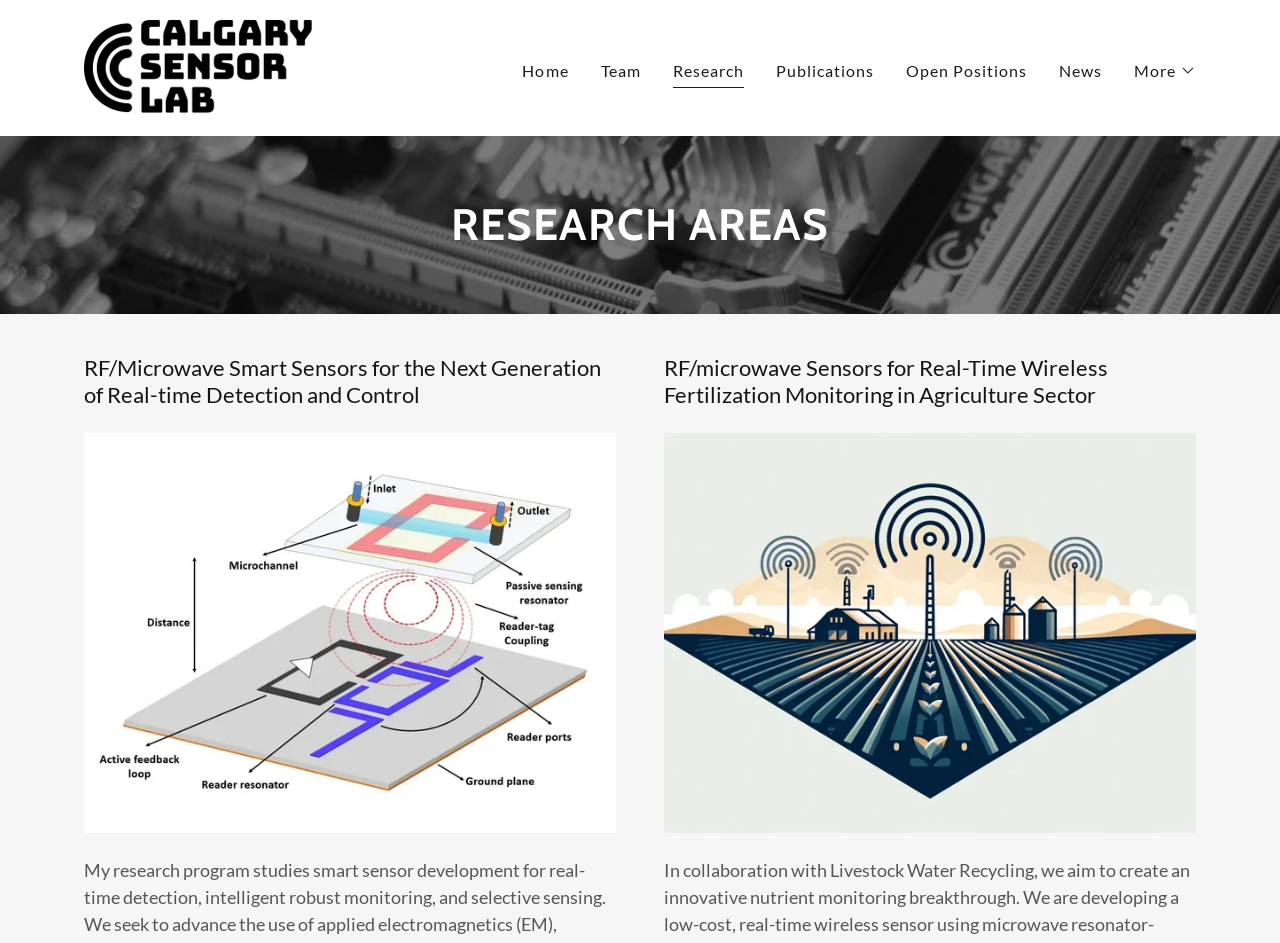Use the information in the screenshot to answer the question comprehensively: What is the name of the lab?

The name of the lab can be found in the top-left corner of the webpage, where it is written as 'Calgary Sensor Lab' in a link format.